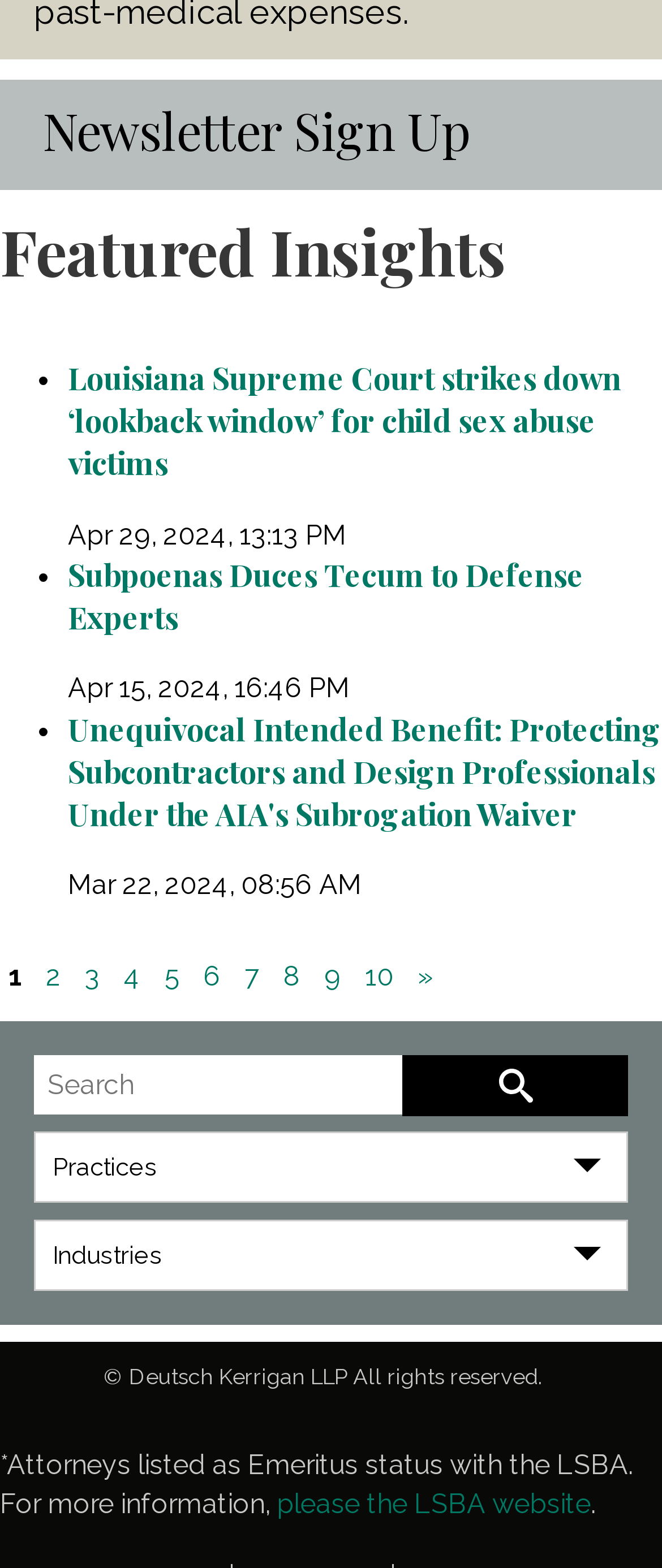Using the webpage screenshot and the element description 10, determine the bounding box coordinates. Specify the coordinates in the format (top-left x, top-left y, bottom-right x, bottom-right y) with values ranging from 0 to 1.

[0.551, 0.612, 0.595, 0.633]